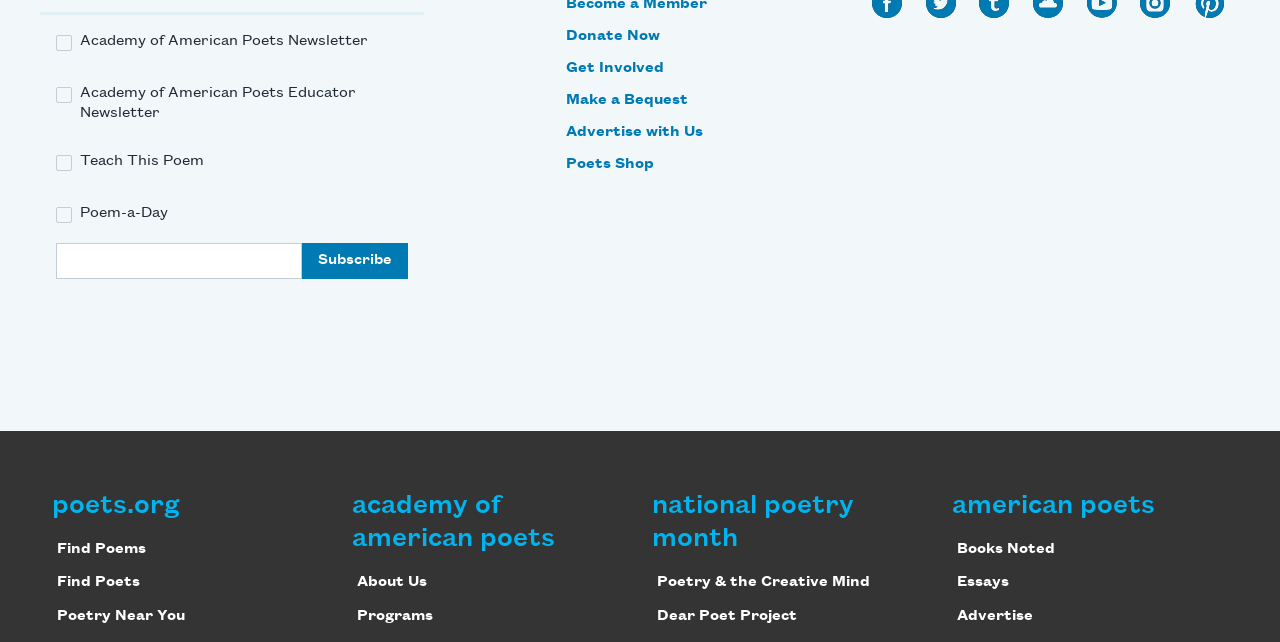Given the description of the UI element: "Programs", predict the bounding box coordinates in the form of [left, top, right, bottom], with each value being a float between 0 and 1.

[0.279, 0.947, 0.338, 0.972]